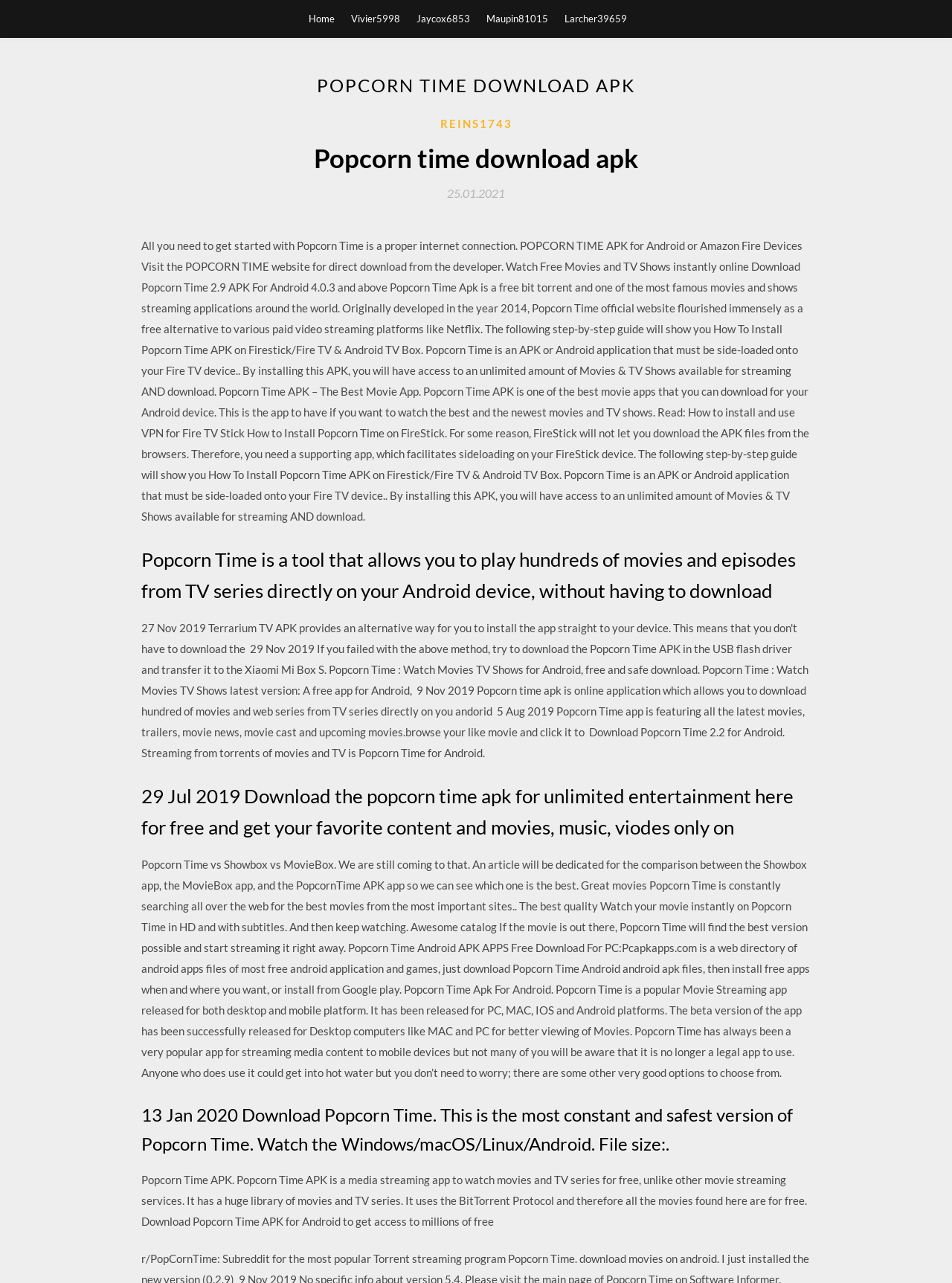How can you install Popcorn Time on FireStick?
From the details in the image, provide a complete and detailed answer to the question.

According to the webpage, Popcorn Time can be installed on FireStick by sideloading the APK. This is mentioned in the step-by-step guide provided on the webpage, which explains how to install the app on FireStick and Android TV Box.